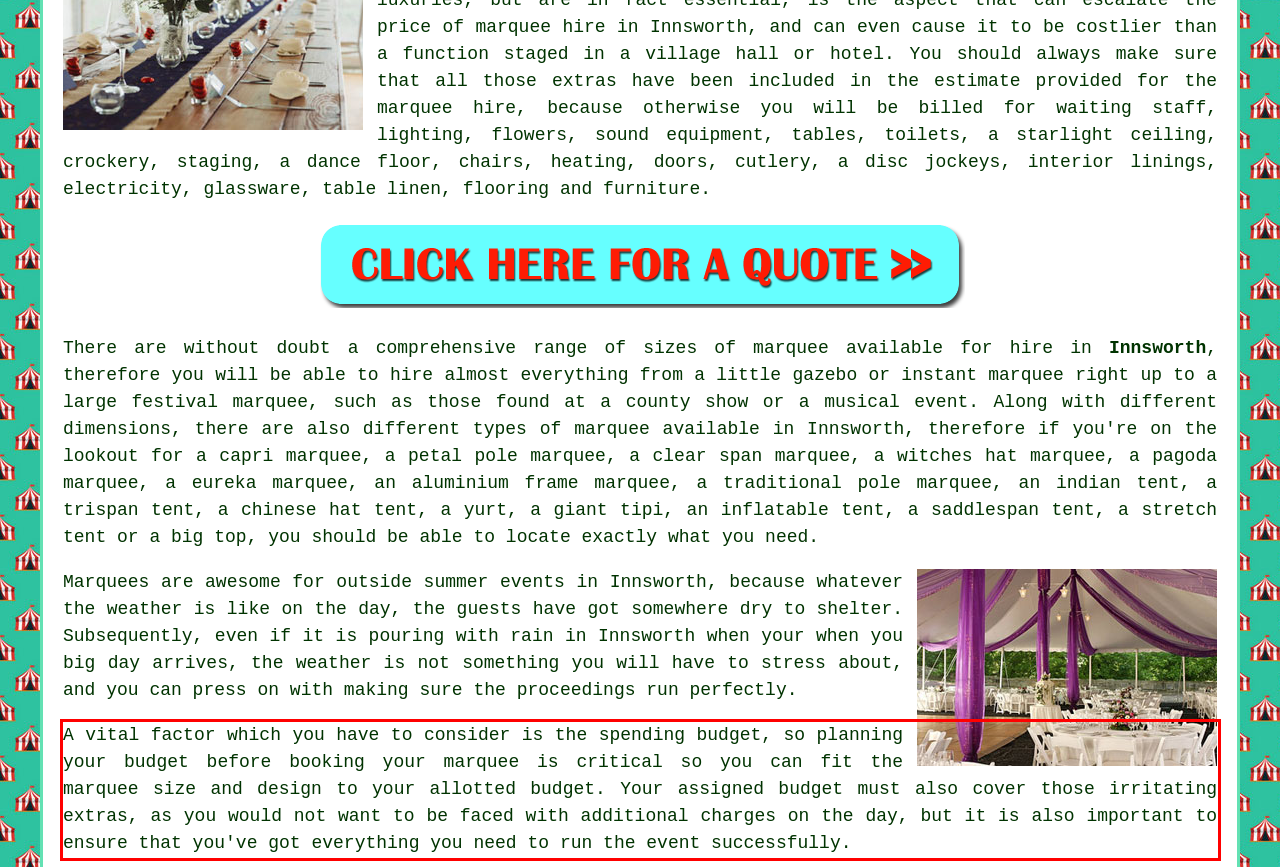From the given screenshot of a webpage, identify the red bounding box and extract the text content within it.

A vital factor which you have to consider is the spending budget, so planning your budget before booking your marquee is critical so you can fit the marquee size and design to your allotted budget. Your assigned budget must also cover those irritating extras, as you would not want to be faced with additional charges on the day, but it is also important to ensure that you've got everything you need to run the event successfully.